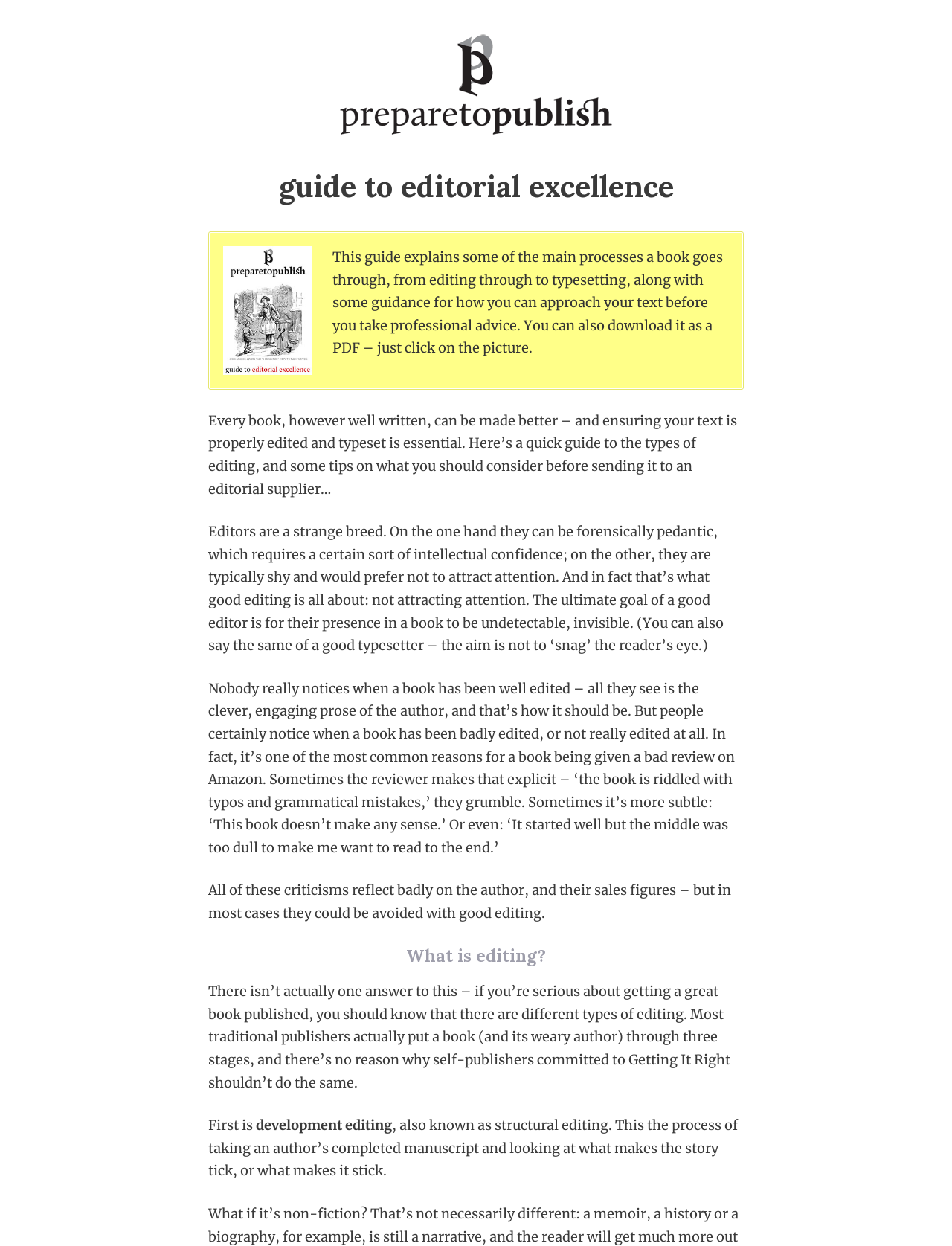Can a book be downloaded from this webpage?
Refer to the image and offer an in-depth and detailed answer to the question.

The webpage mentions that the guide can be downloaded as a PDF by clicking on the picture, indicating that the book can be downloaded from this webpage.